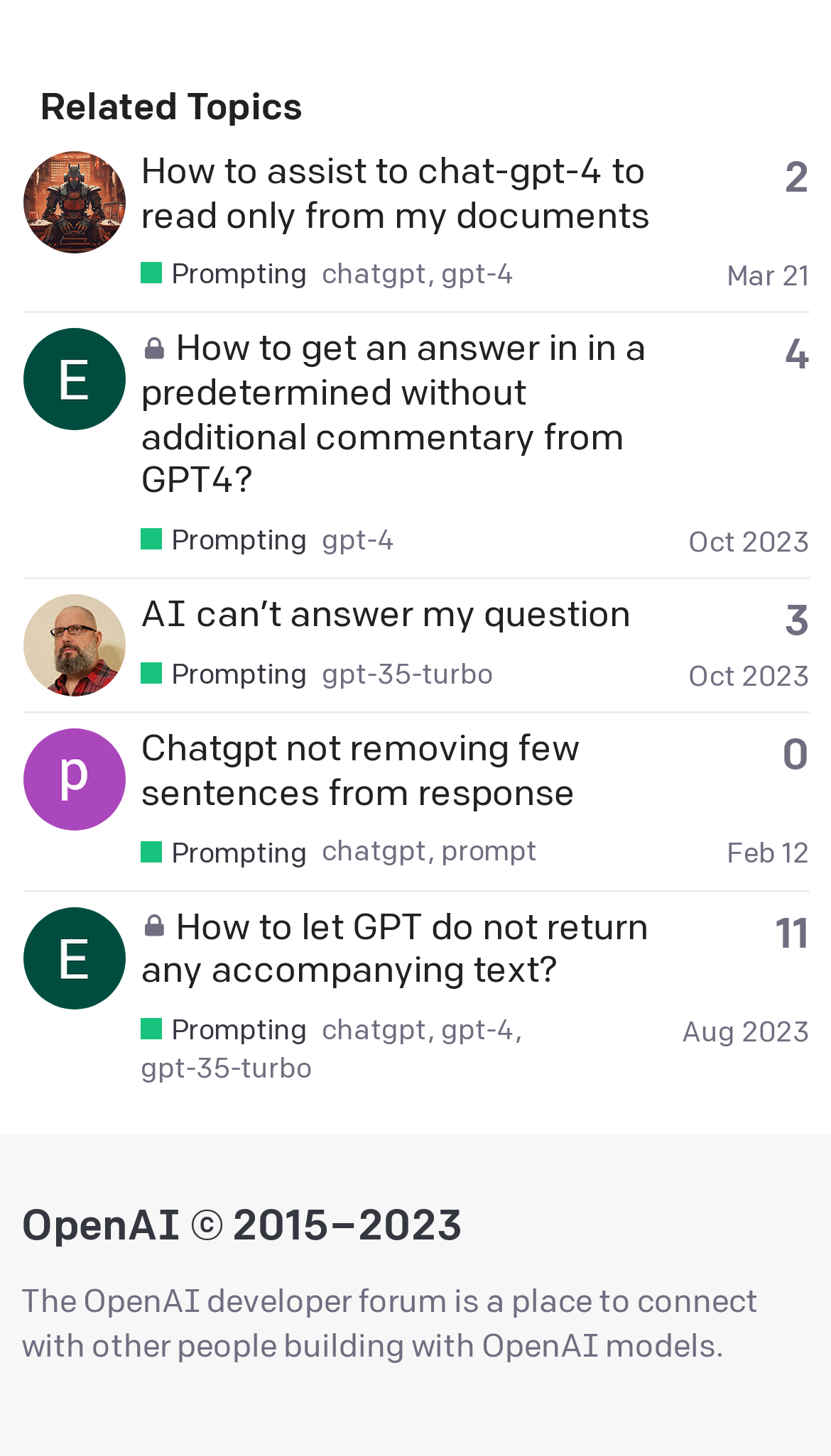How many replies does the topic 'How to assist to chat-gpt-4 to read only from my documents' have?
Answer with a single word or short phrase according to what you see in the image.

2